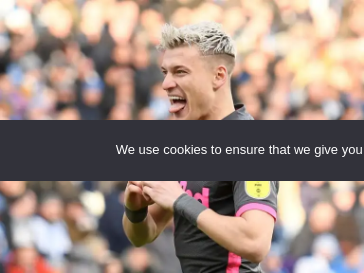Answer the question with a single word or phrase: 
What is the dominant color of the player's jersey?

Dark